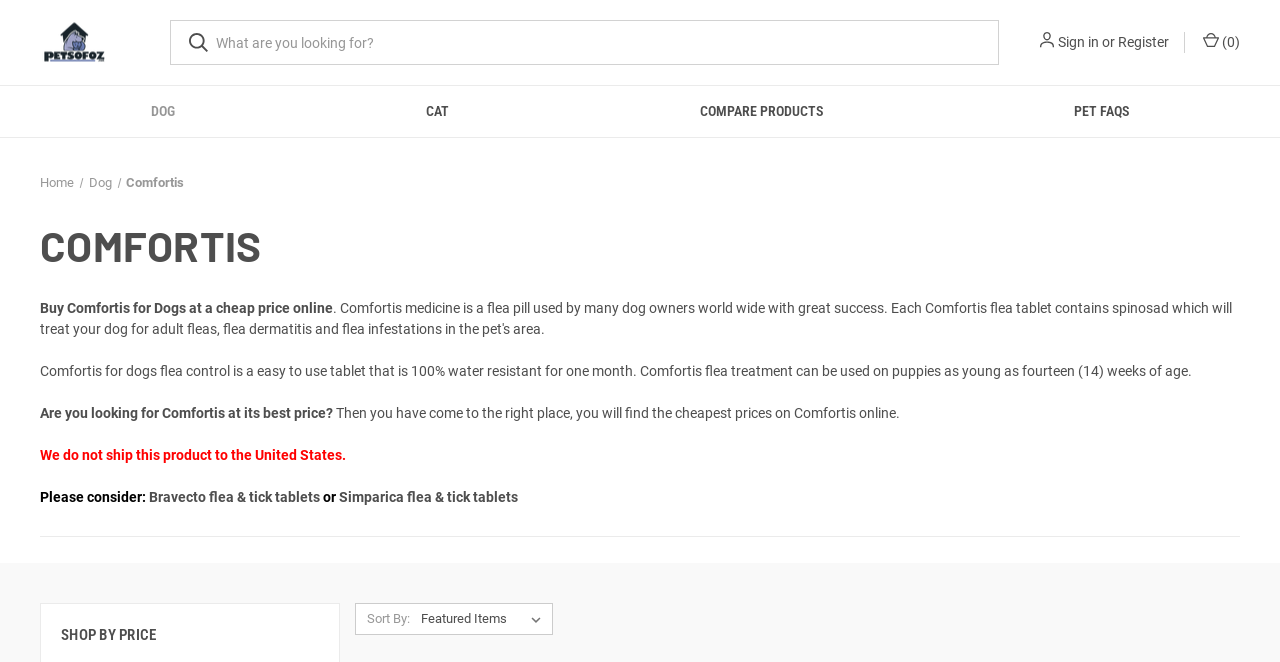Locate the bounding box coordinates of the clickable area needed to fulfill the instruction: "View your cart".

[0.938, 0.048, 0.969, 0.08]